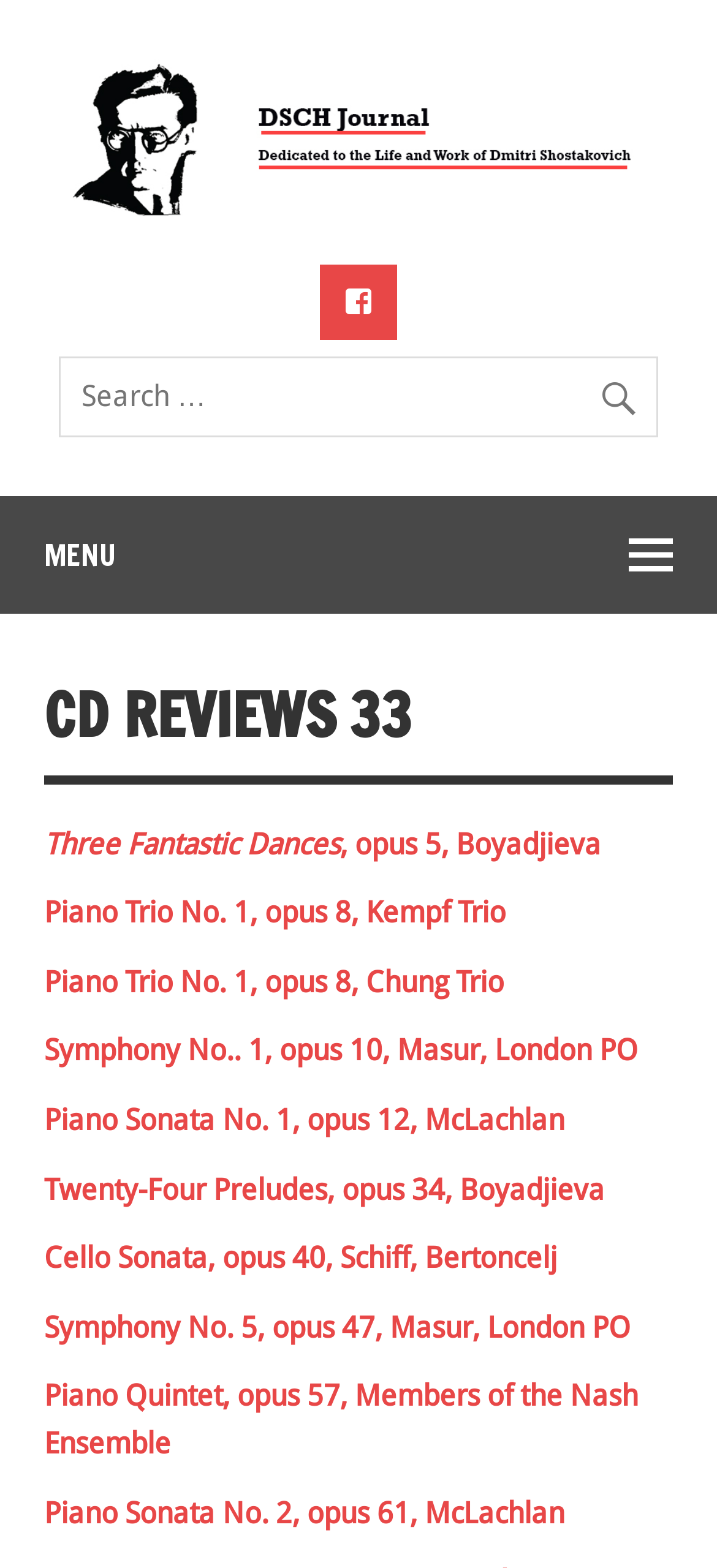Show the bounding box coordinates of the region that should be clicked to follow the instruction: "click the logo."

[0.082, 0.035, 0.918, 0.057]